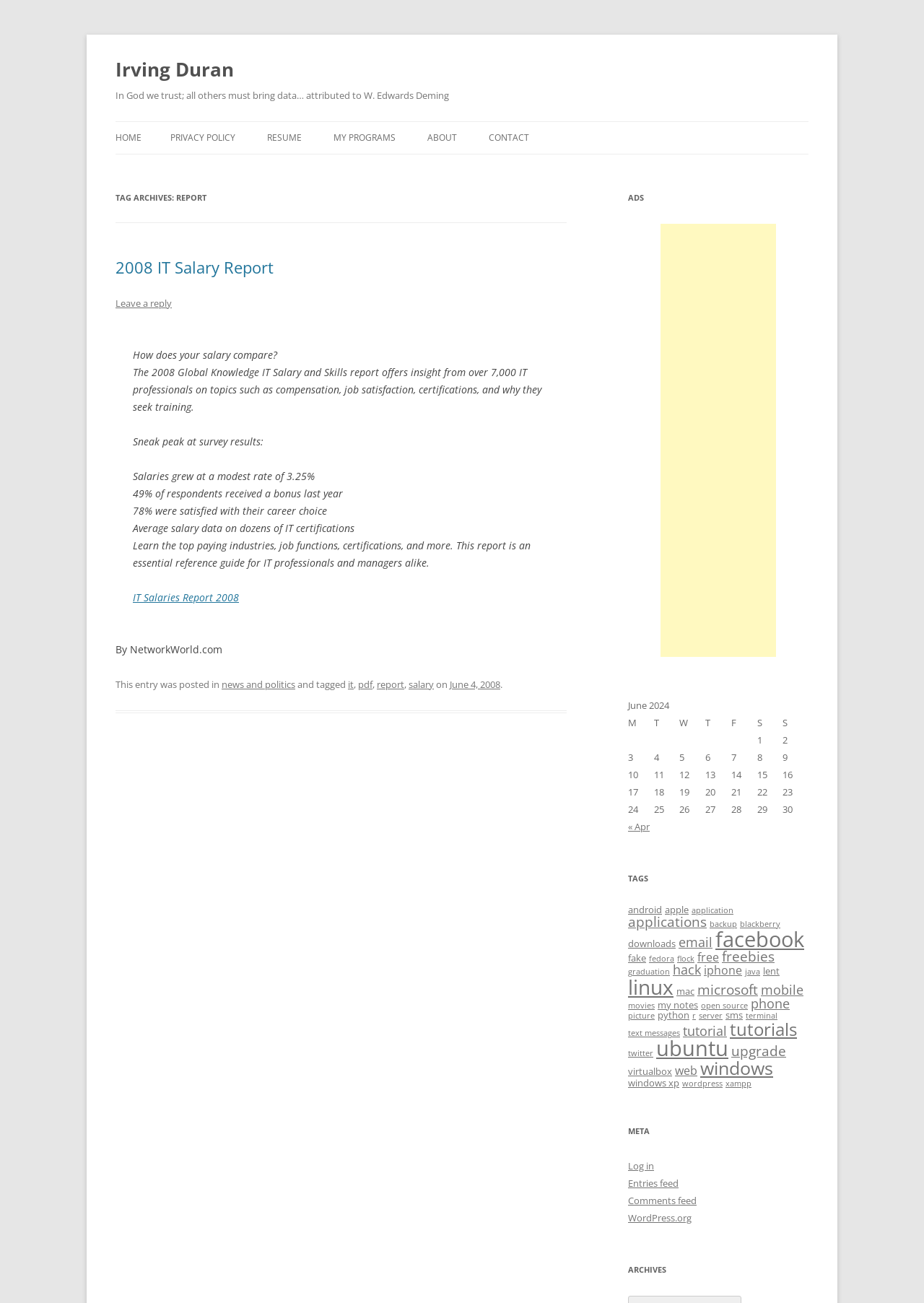Can you specify the bounding box coordinates of the area that needs to be clicked to fulfill the following instruction: "Click on the 'REPORT' archives"?

[0.125, 0.145, 0.613, 0.159]